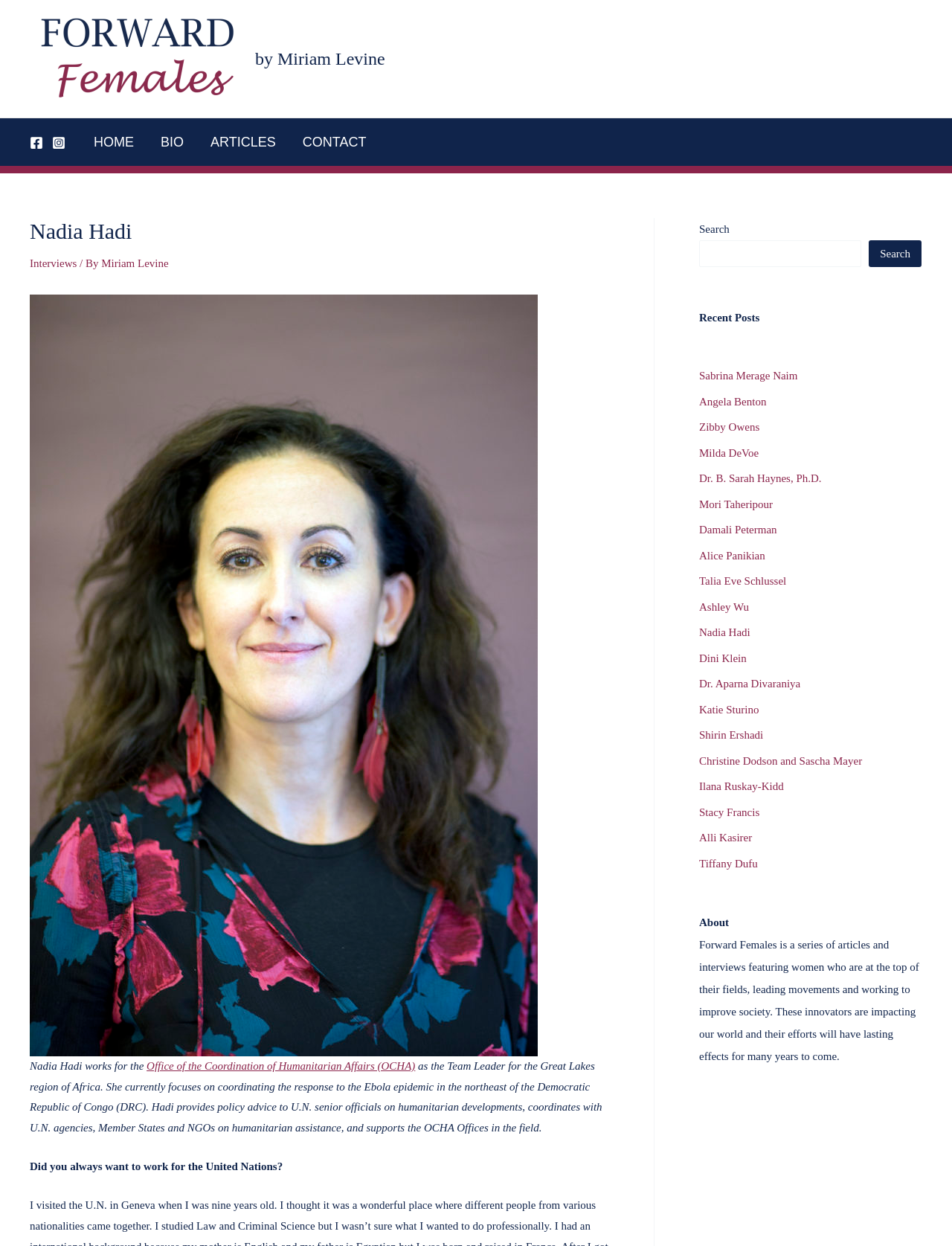What is the topic of Nadia Hadi's current focus?
Using the image as a reference, answer the question with a short word or phrase.

Ebola epidemic